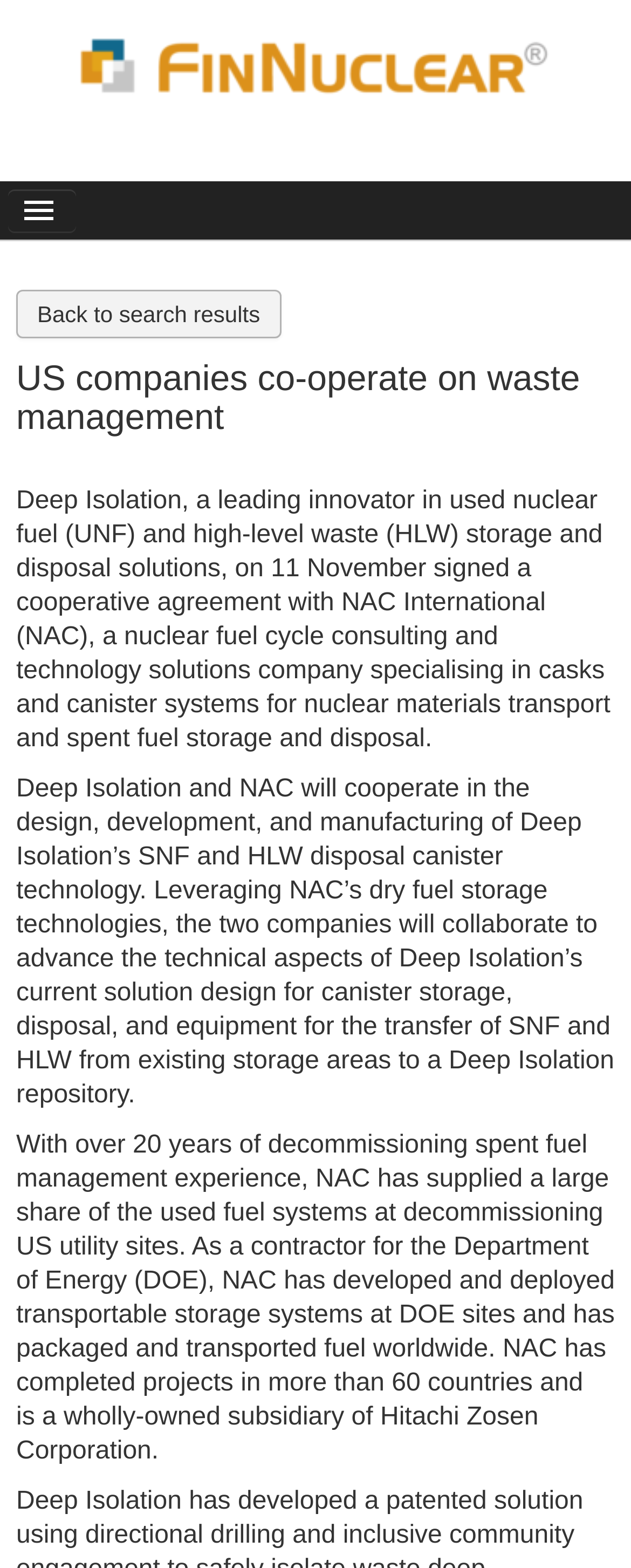Identify the bounding box for the UI element that is described as follows: "Login".

[0.0, 0.194, 1.0, 0.235]